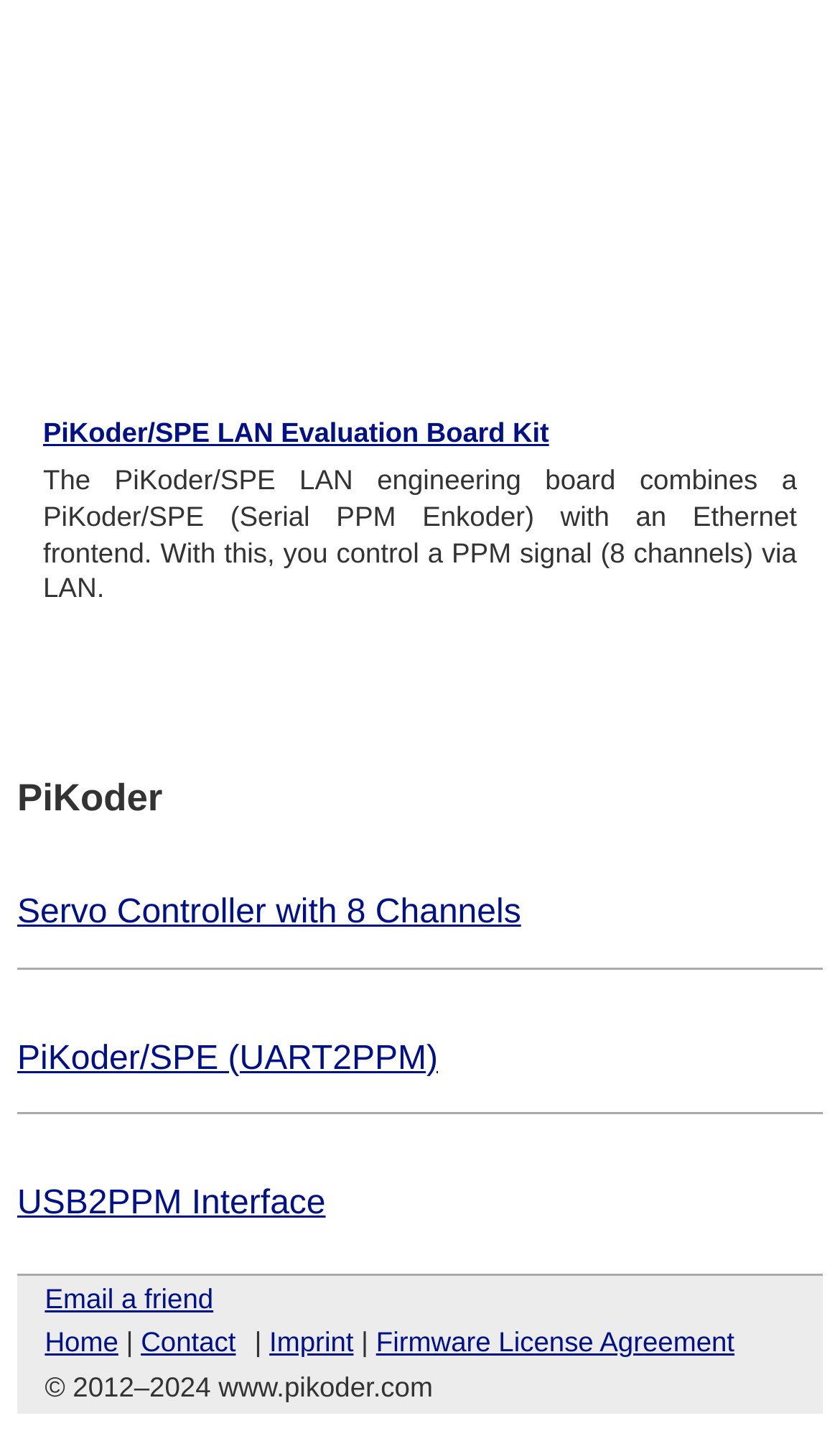Determine the coordinates of the bounding box for the clickable area needed to execute this instruction: "Read about the features of Servo Controller with 8 Channels".

[0.021, 0.625, 0.62, 0.65]